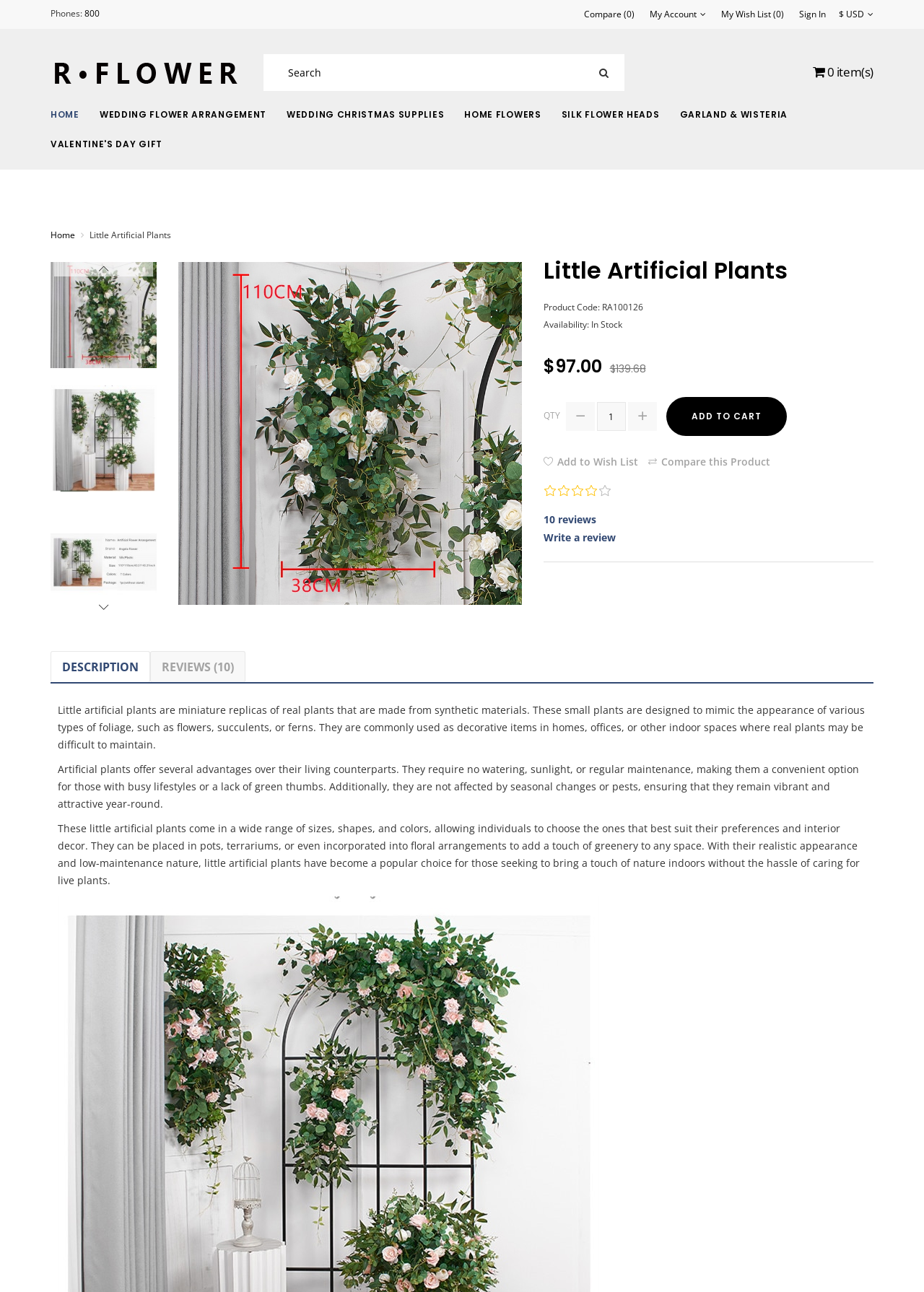Predict the bounding box coordinates of the area that should be clicked to accomplish the following instruction: "Add product to cart". The bounding box coordinates should consist of four float numbers between 0 and 1, i.e., [left, top, right, bottom].

[0.721, 0.307, 0.851, 0.338]